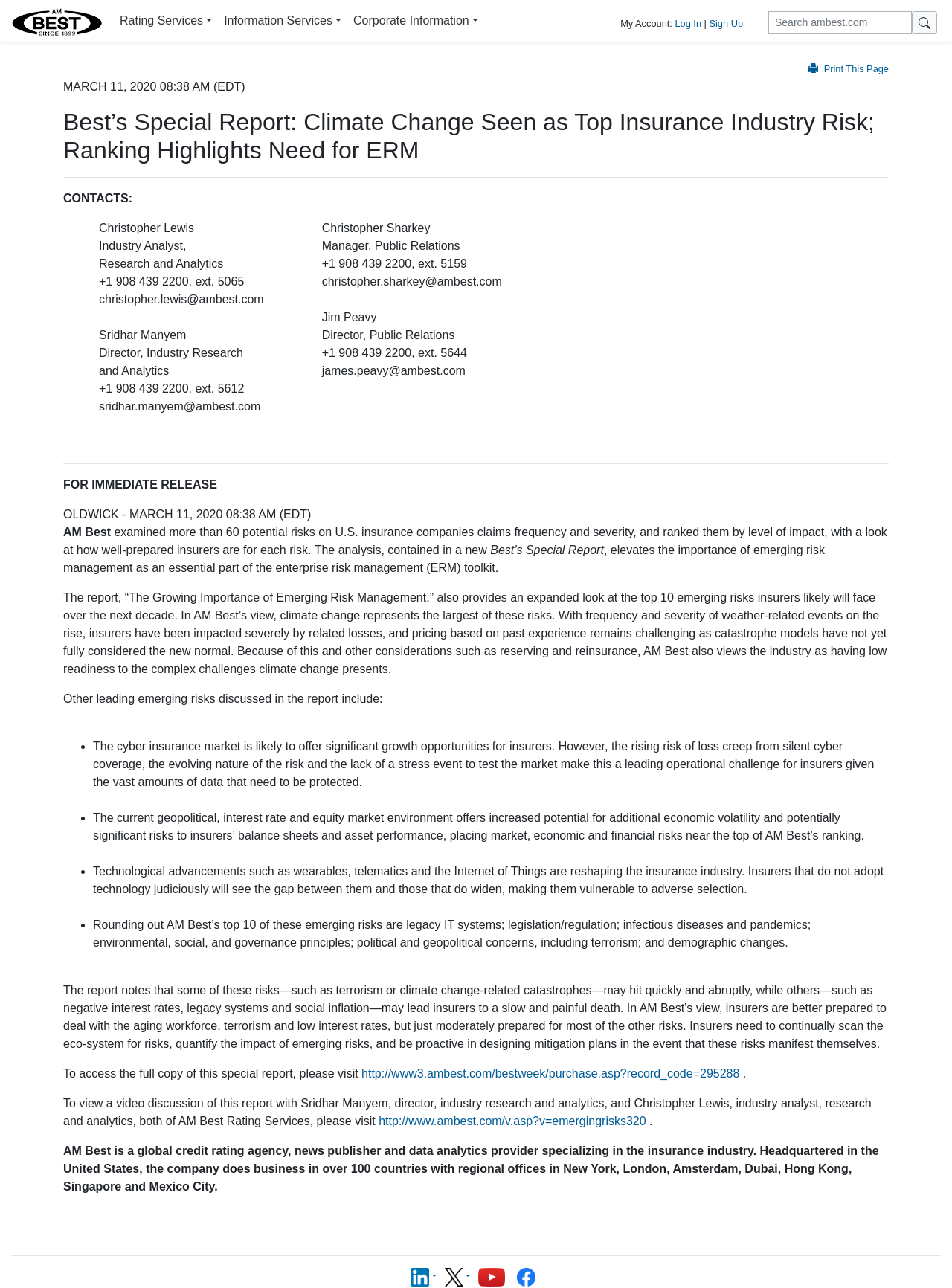Find the main header of the webpage and produce its text content.

Best’s Special Report: Climate Change Seen as Top Insurance Industry Risk; Ranking Highlights Need for ERM